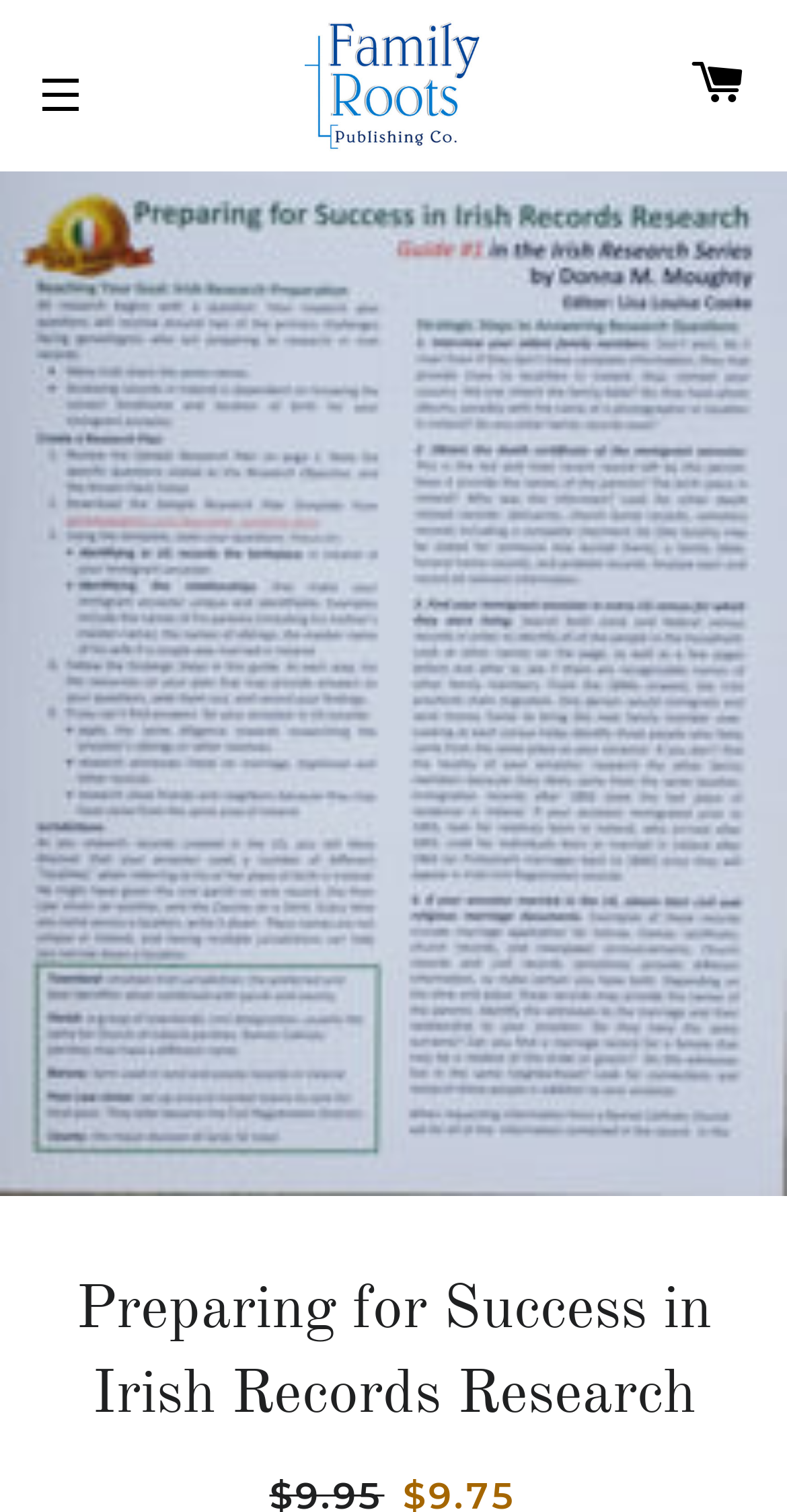Answer the question in a single word or phrase:
What is the name of the publishing company?

Family Roots Publishing